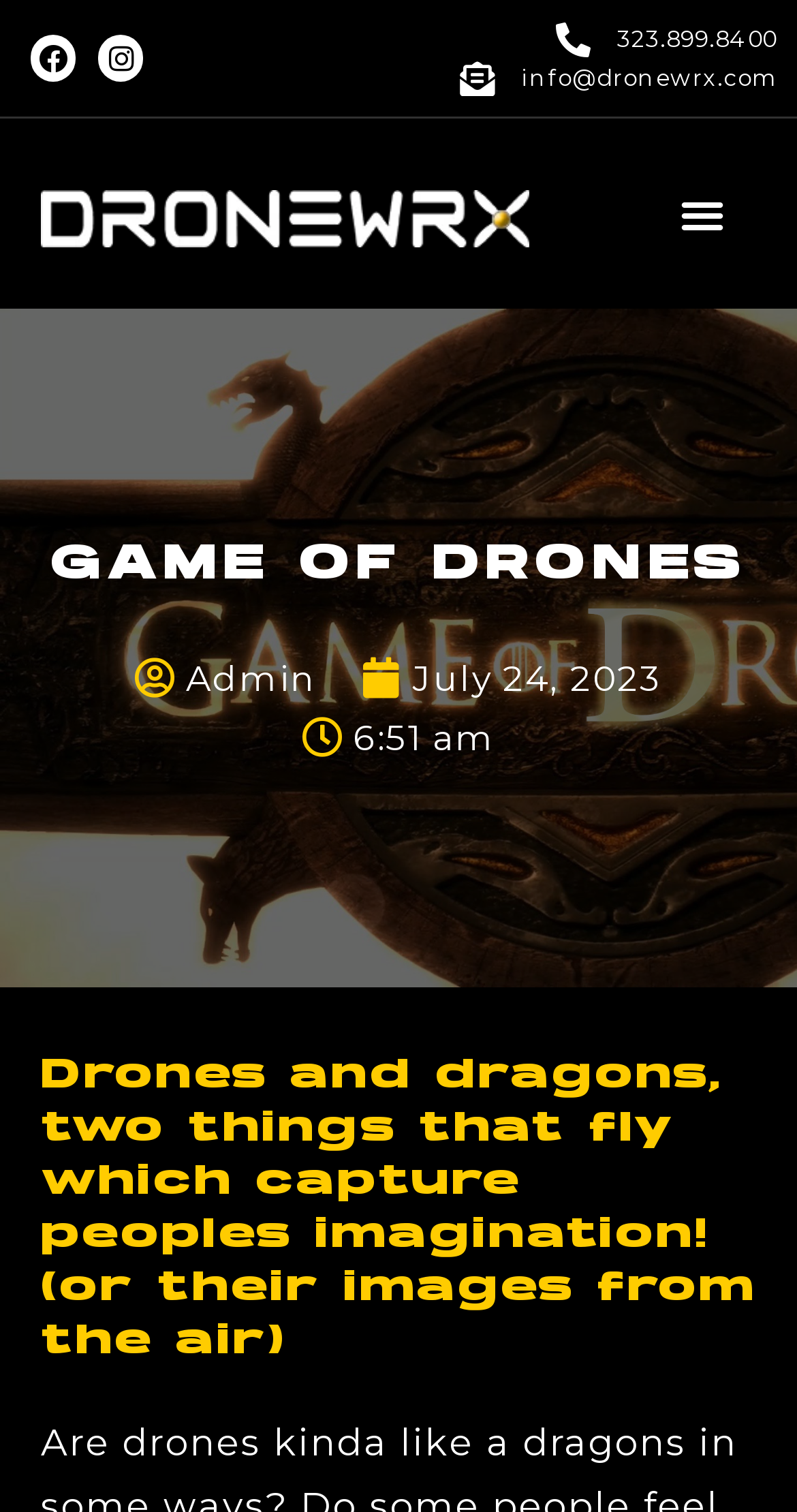Please use the details from the image to answer the following question comprehensively:
What is the purpose of the button on the top right corner?

I found the purpose of the button by examining its description, which is 'Menu Toggle', indicating that it is used to toggle the menu on and off.